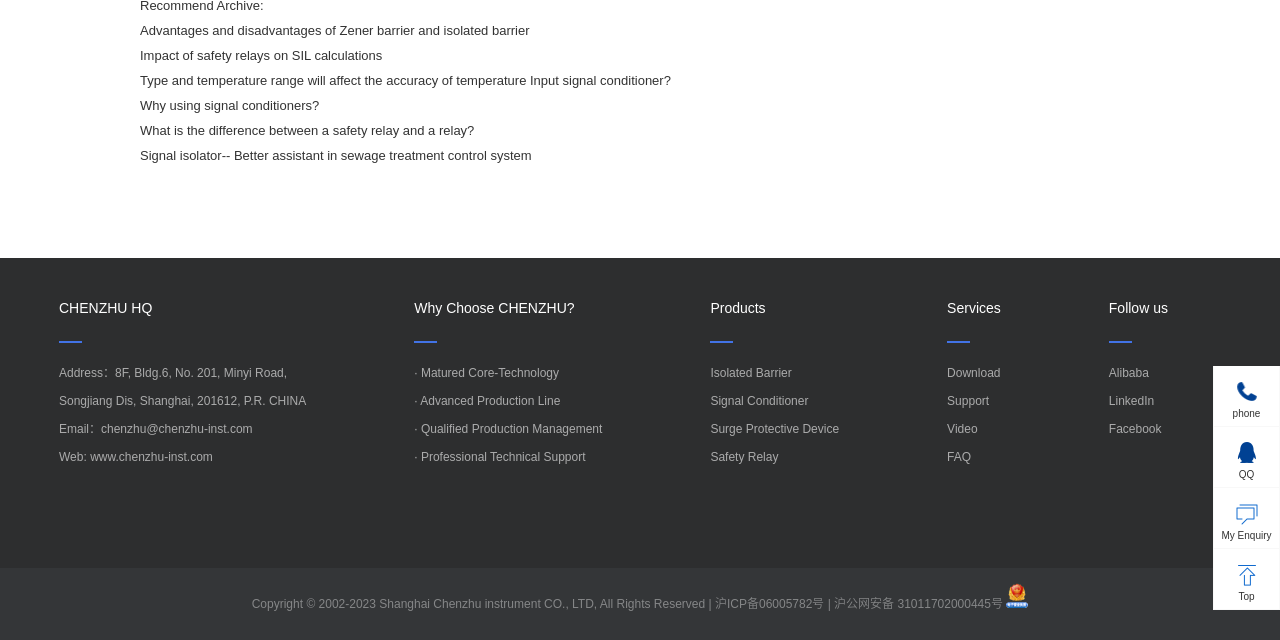Identify the coordinates of the bounding box for the element described below: "The Society". Return the coordinates as four float numbers between 0 and 1: [left, top, right, bottom].

None